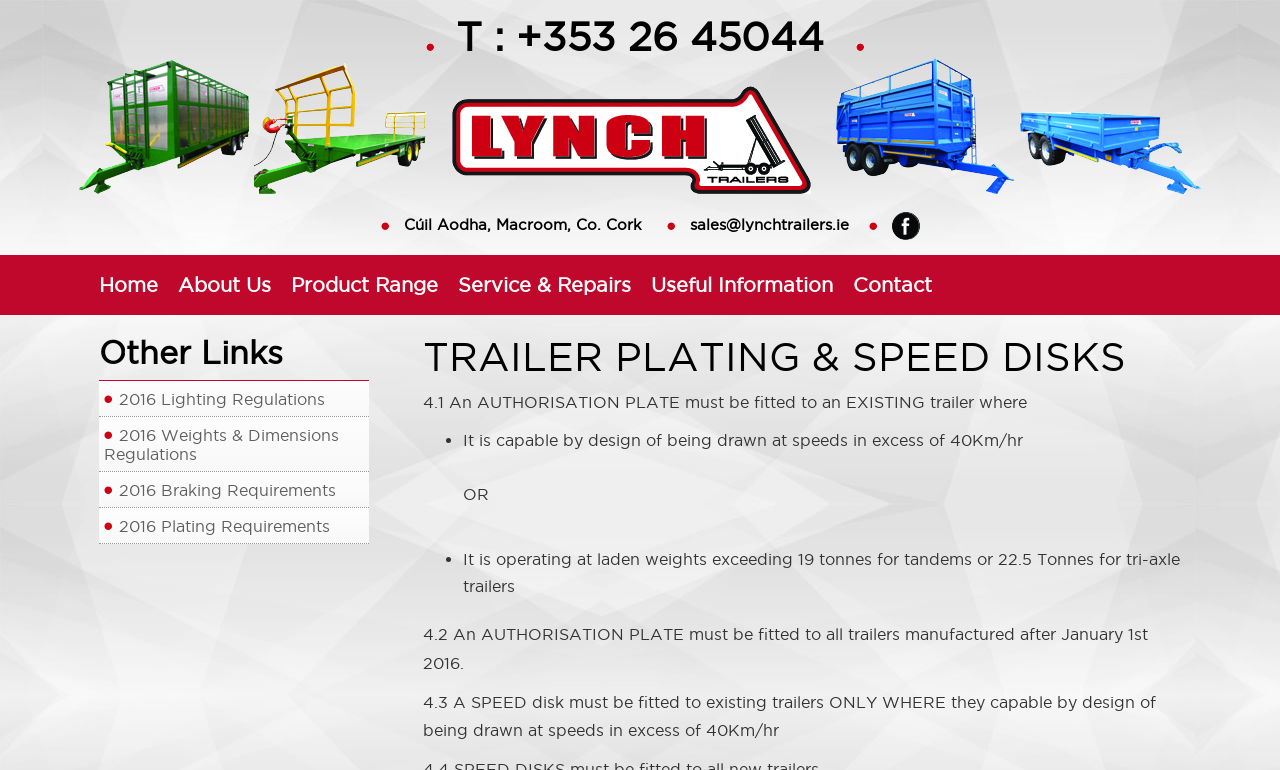Determine the bounding box coordinates of the UI element described by: "About Us".

[0.139, 0.331, 0.227, 0.383]